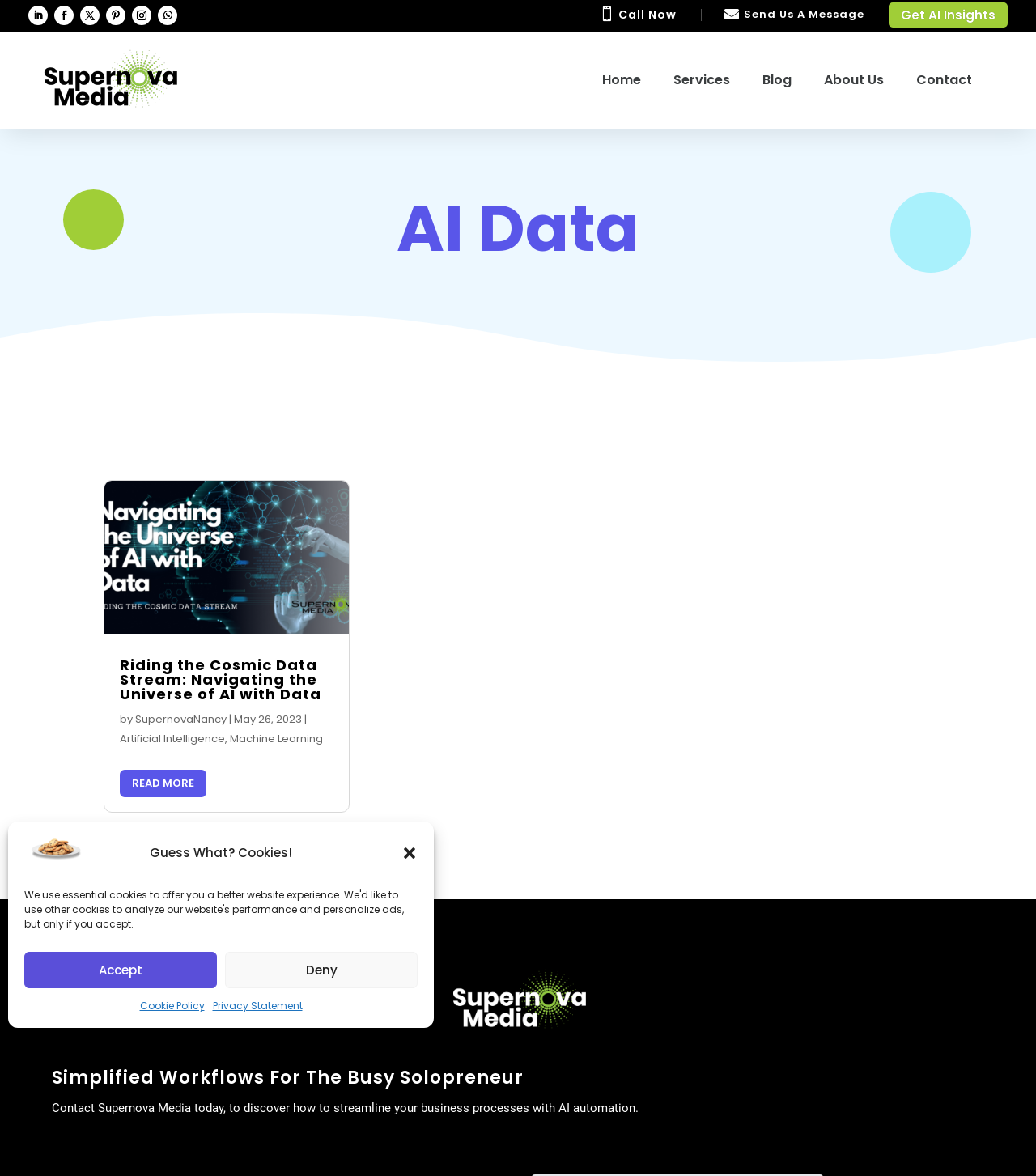What is the format of the date mentioned on the webpage?
Answer the question in a detailed and comprehensive manner.

The format of the date mentioned on the webpage is Month Day, Year, which can be seen in the static text 'May 26, 2023'.